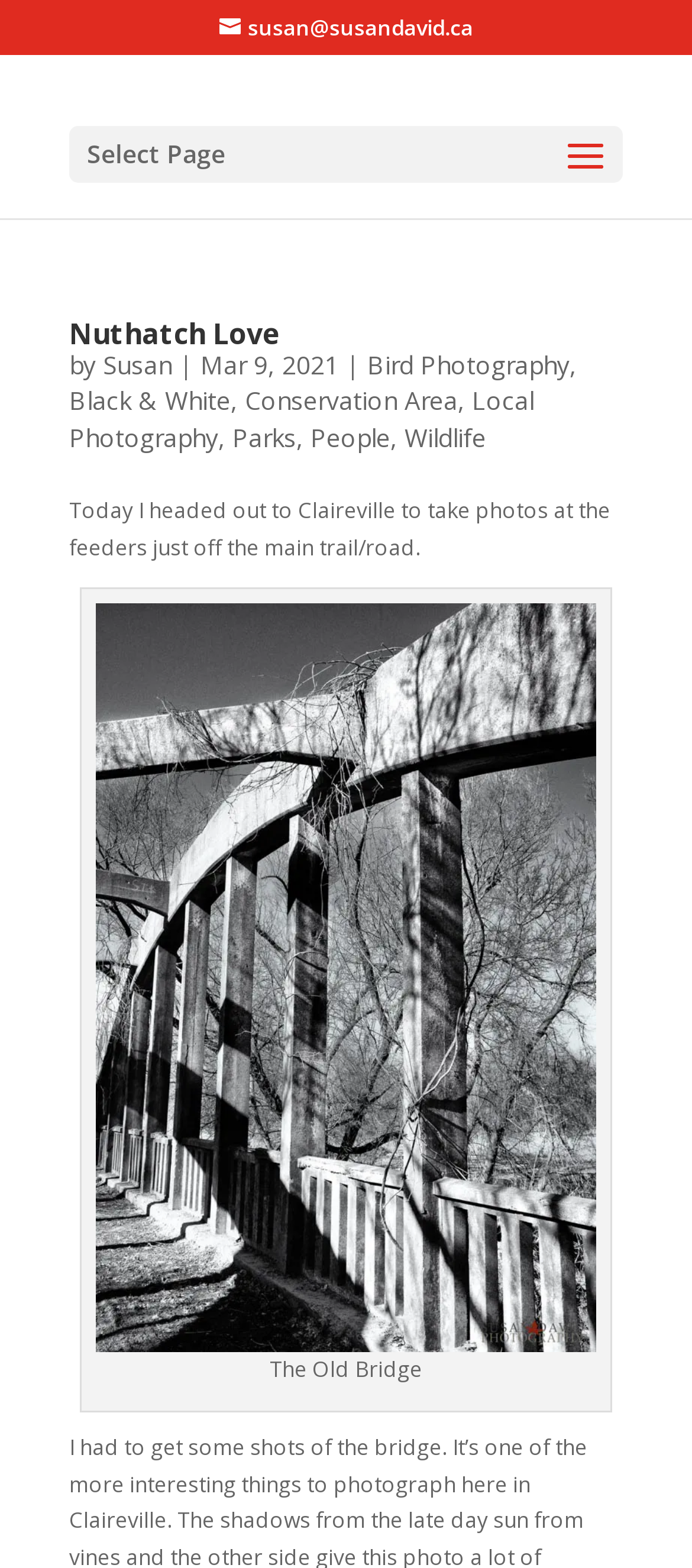Please specify the bounding box coordinates for the clickable region that will help you carry out the instruction: "Check out The Old Bridge image".

[0.139, 0.385, 0.861, 0.862]